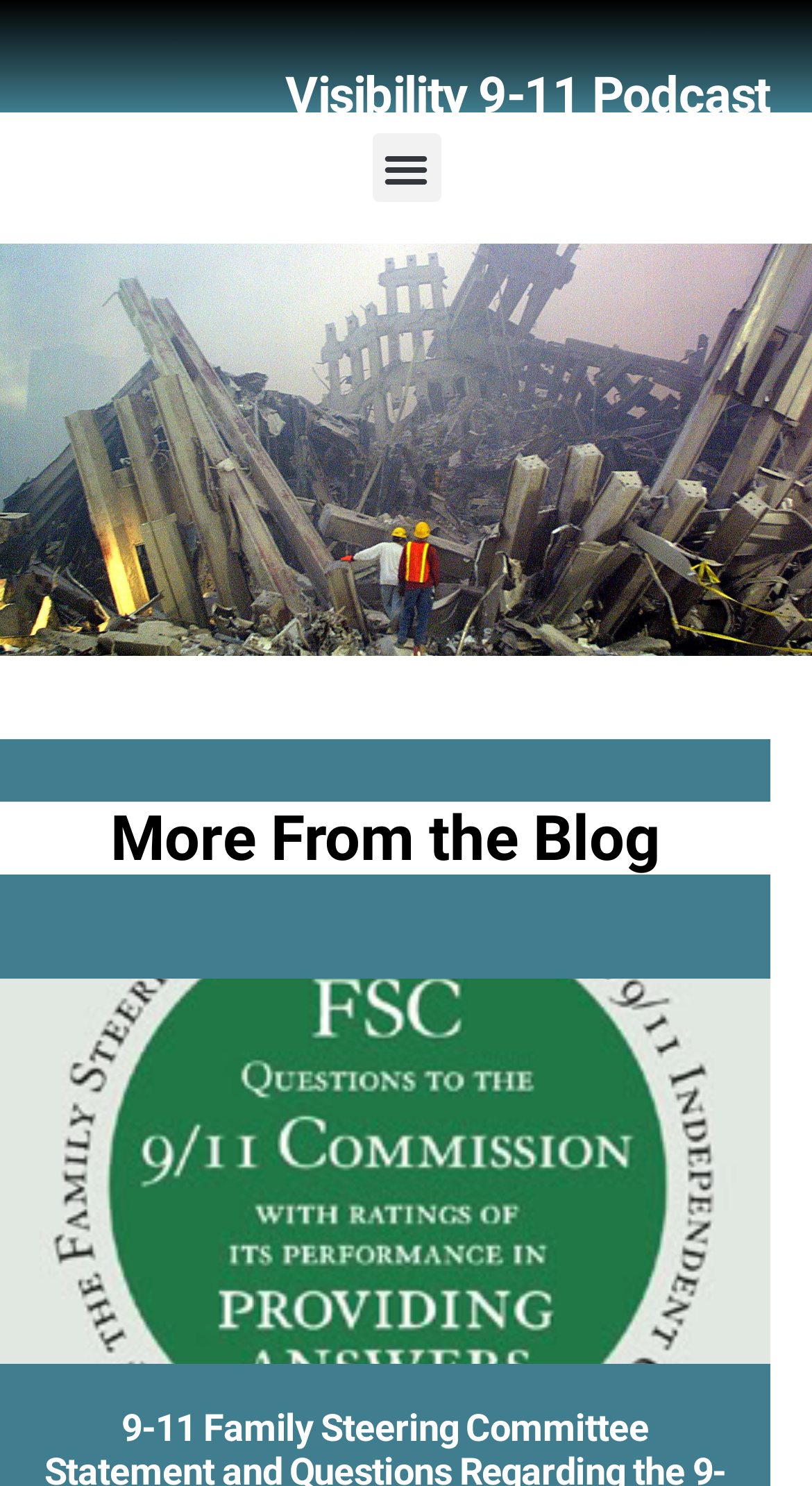Respond concisely with one word or phrase to the following query:
How many links are there in the 'More From the Blog' section?

1